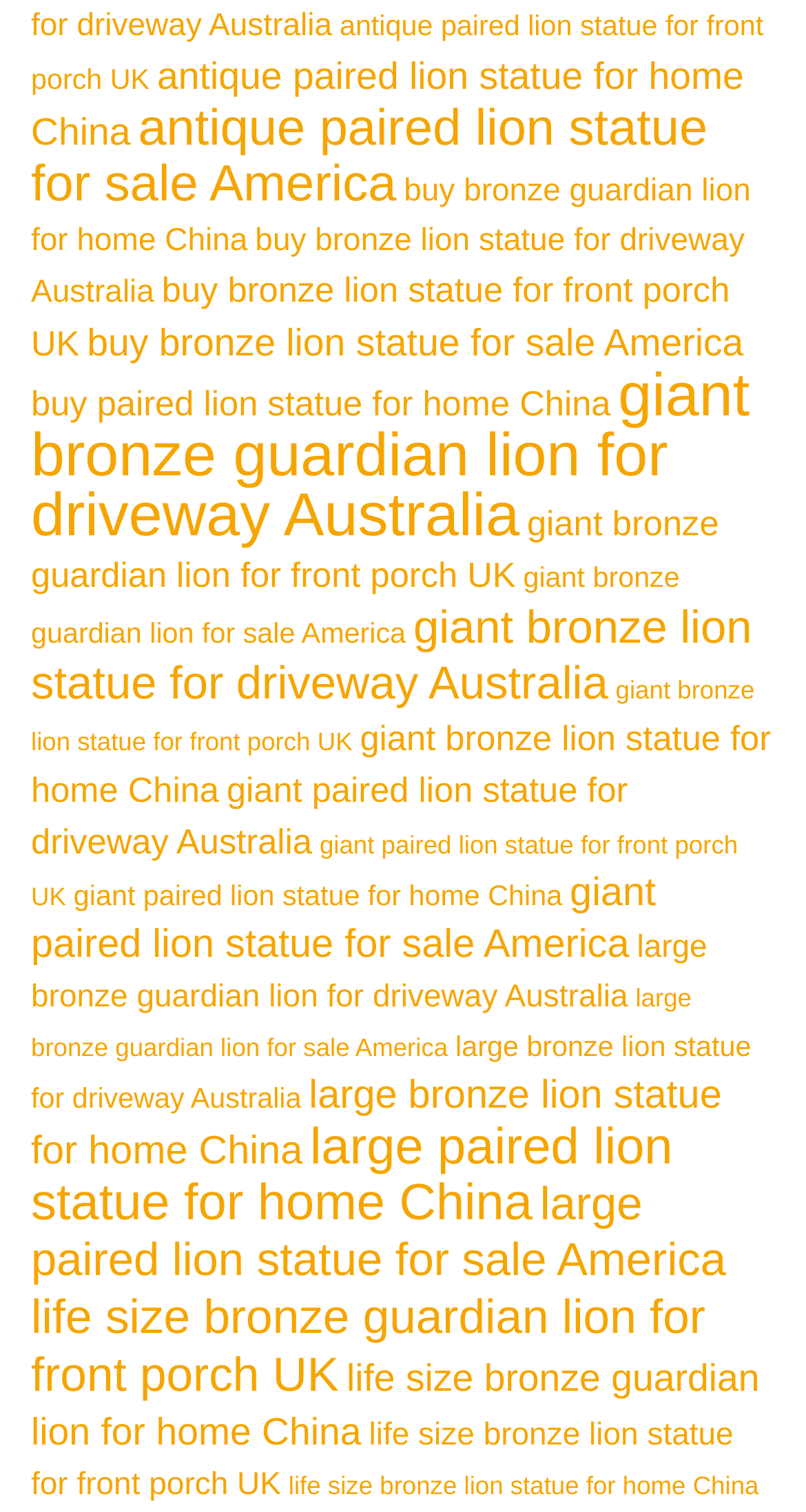Find the bounding box coordinates of the area to click in order to follow the instruction: "explore buy bronze lion statue for sale America".

[0.108, 0.212, 0.923, 0.241]